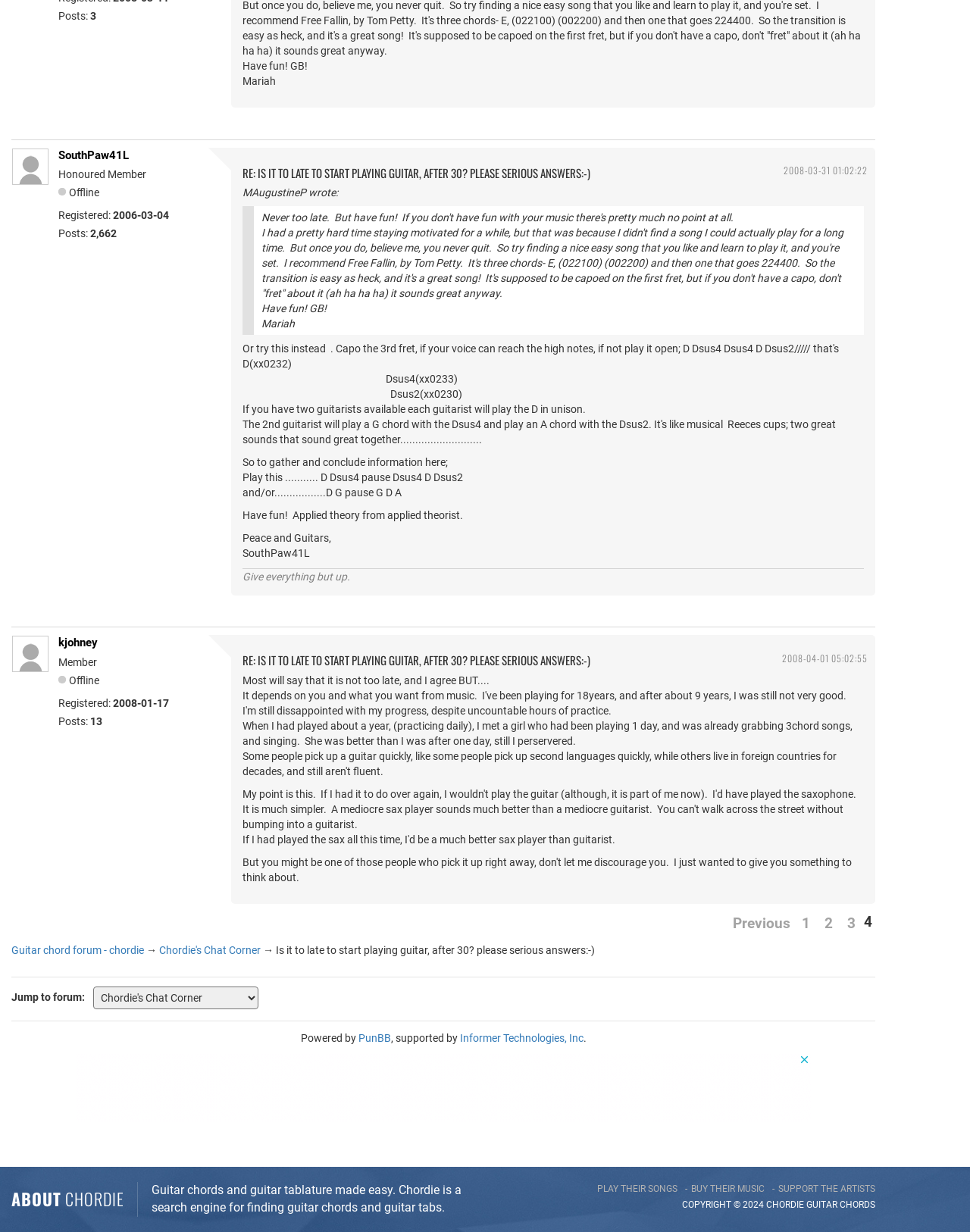What is the username of the first poster?
Please answer the question as detailed as possible.

I found the username 'Mariah' by looking at the StaticText element with the text 'Mariah' which is located near the top of the page, indicating that it is the username of the first poster.